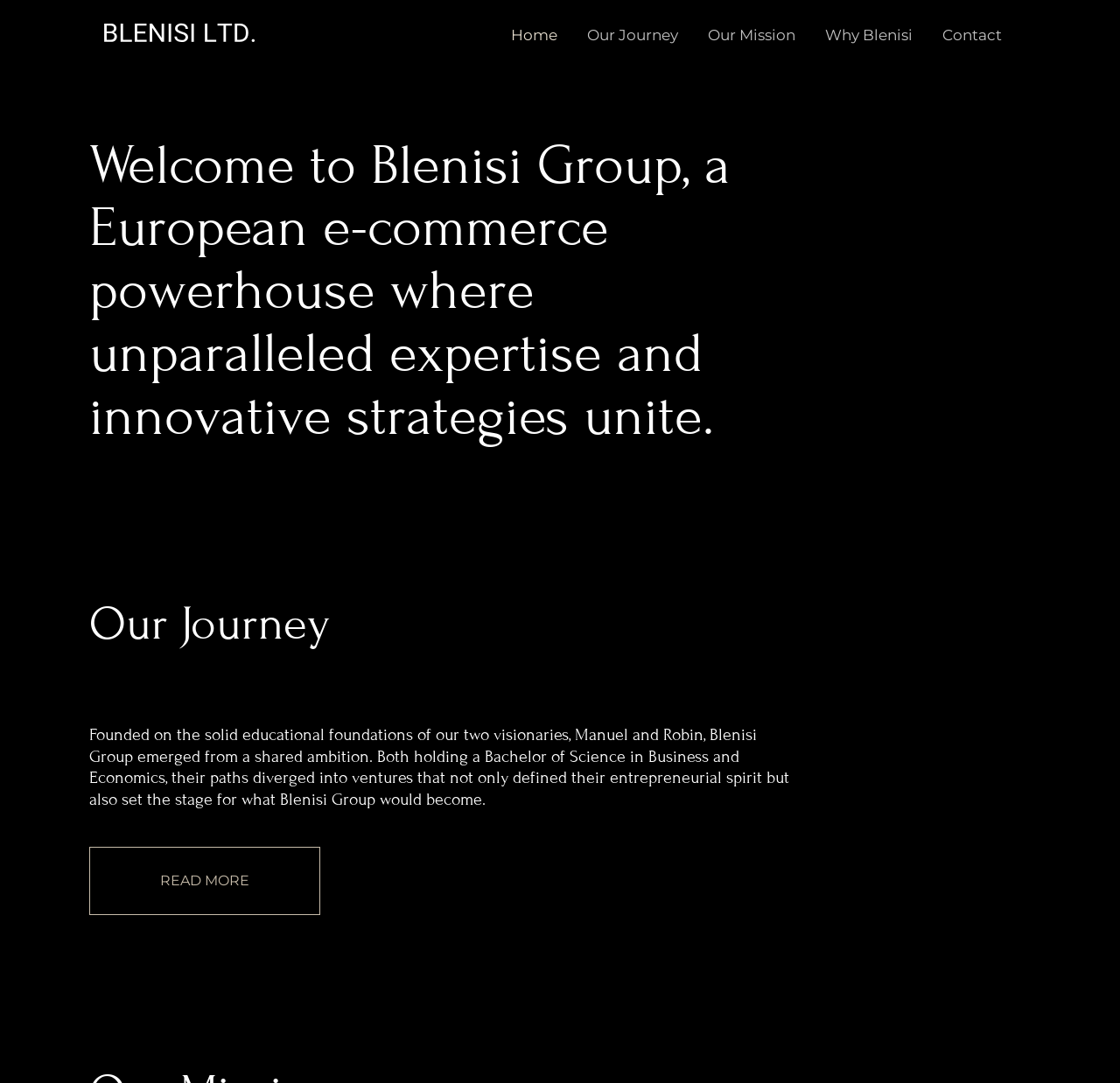Provide a brief response in the form of a single word or phrase:
What is the company name on the logo?

BLENISI LTD